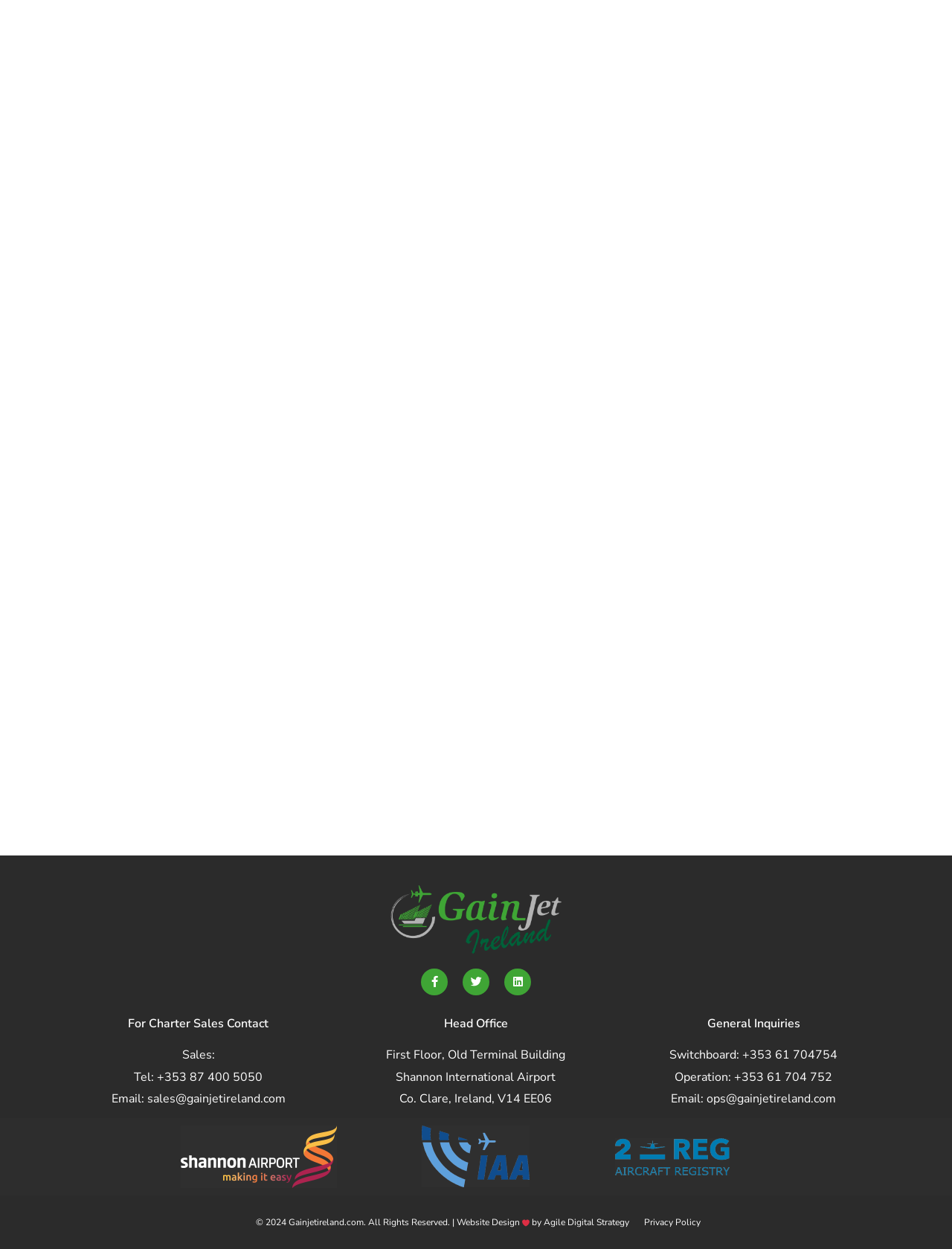Use one word or a short phrase to answer the question provided: 
What is the phone number for charter sales?

+353 87 400 5050